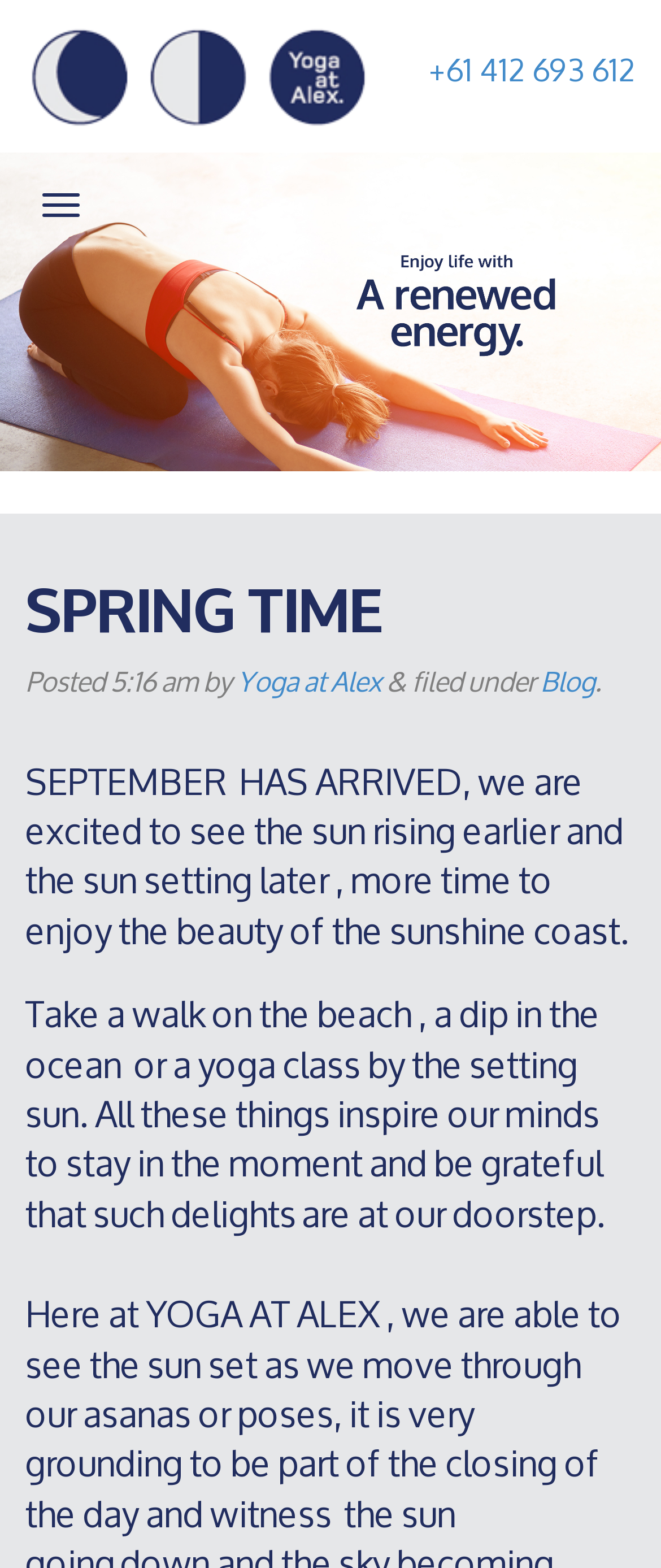Provide your answer in one word or a succinct phrase for the question: 
What is the author of the post?

Yoga at Alex